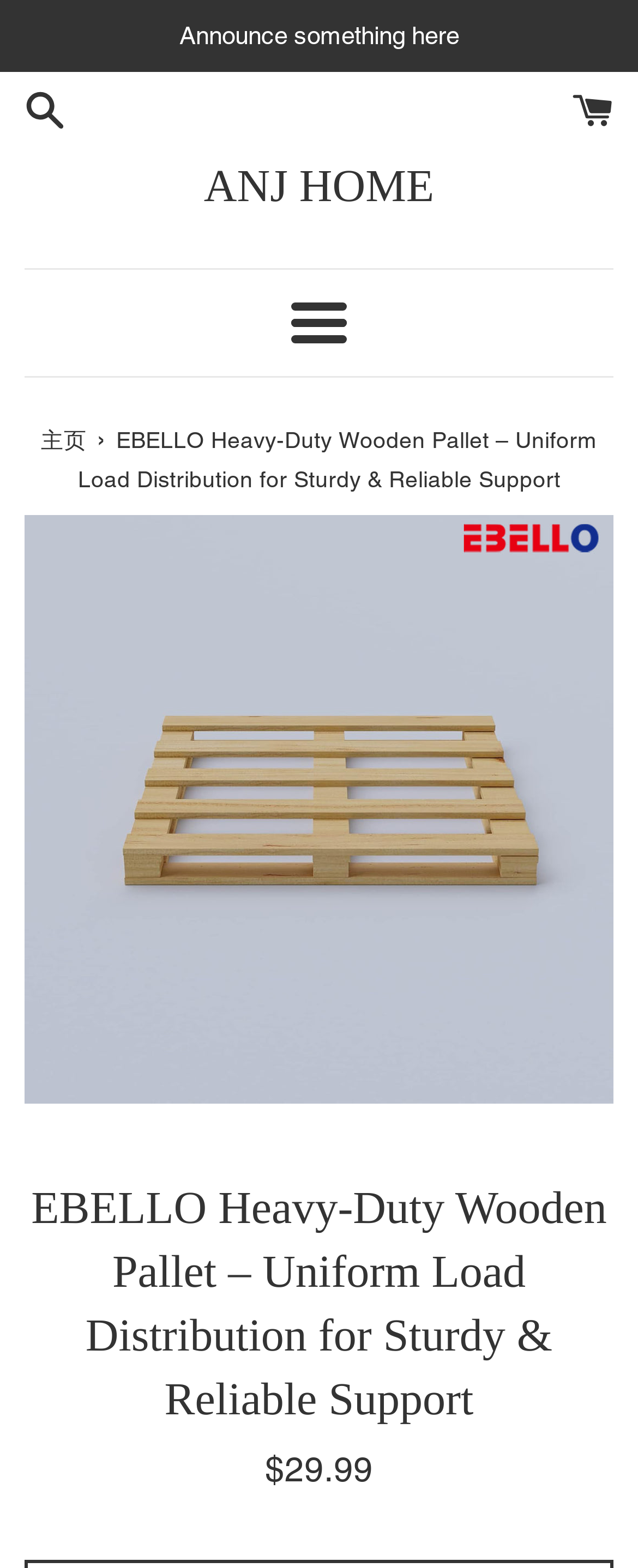Determine the bounding box of the UI element mentioned here: "Orah Apps". The coordinates must be in the format [left, top, right, bottom] with values ranging from 0 to 1.

None